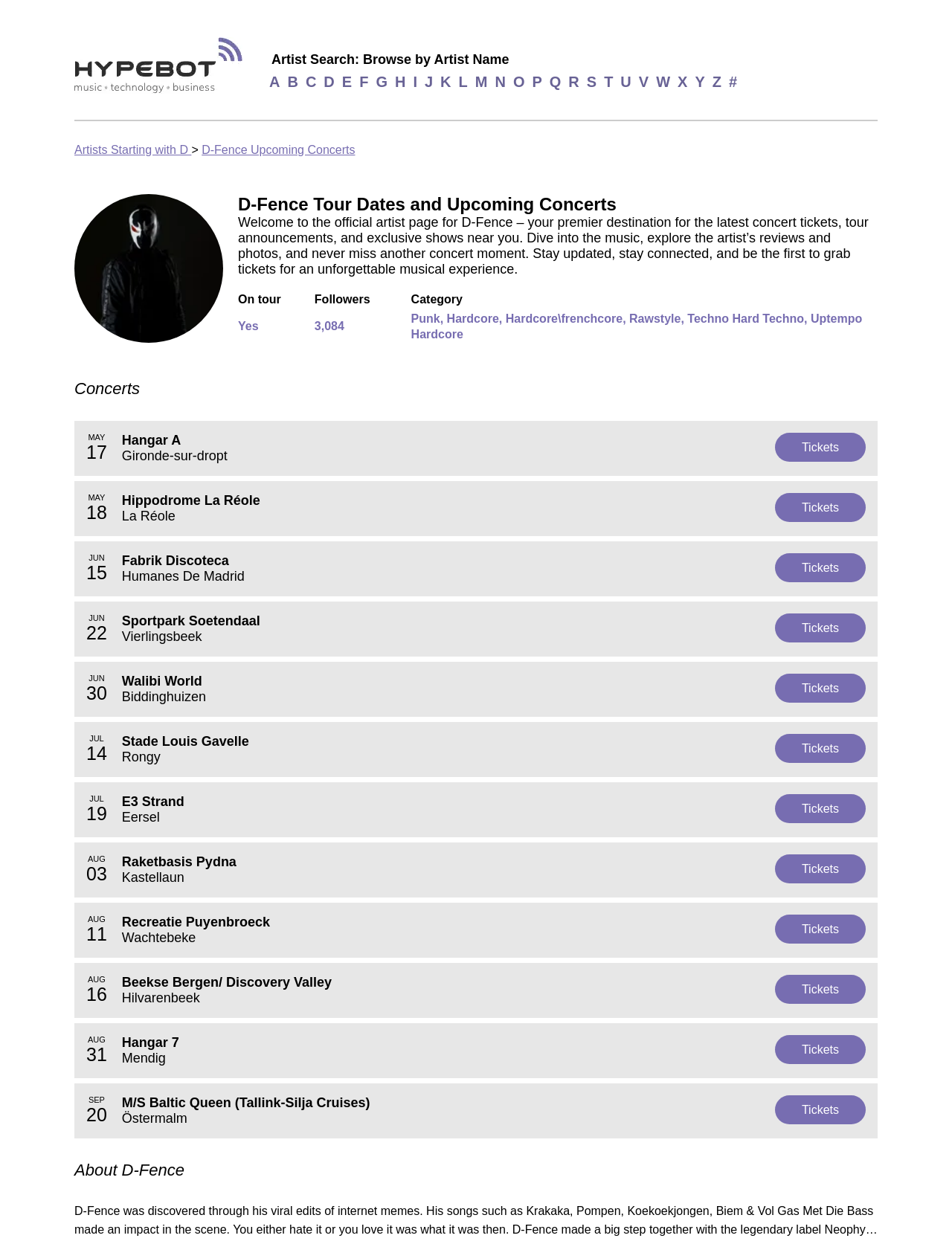Can you specify the bounding box coordinates of the area that needs to be clicked to fulfill the following instruction: "Browse artists starting with D"?

[0.078, 0.115, 0.201, 0.126]